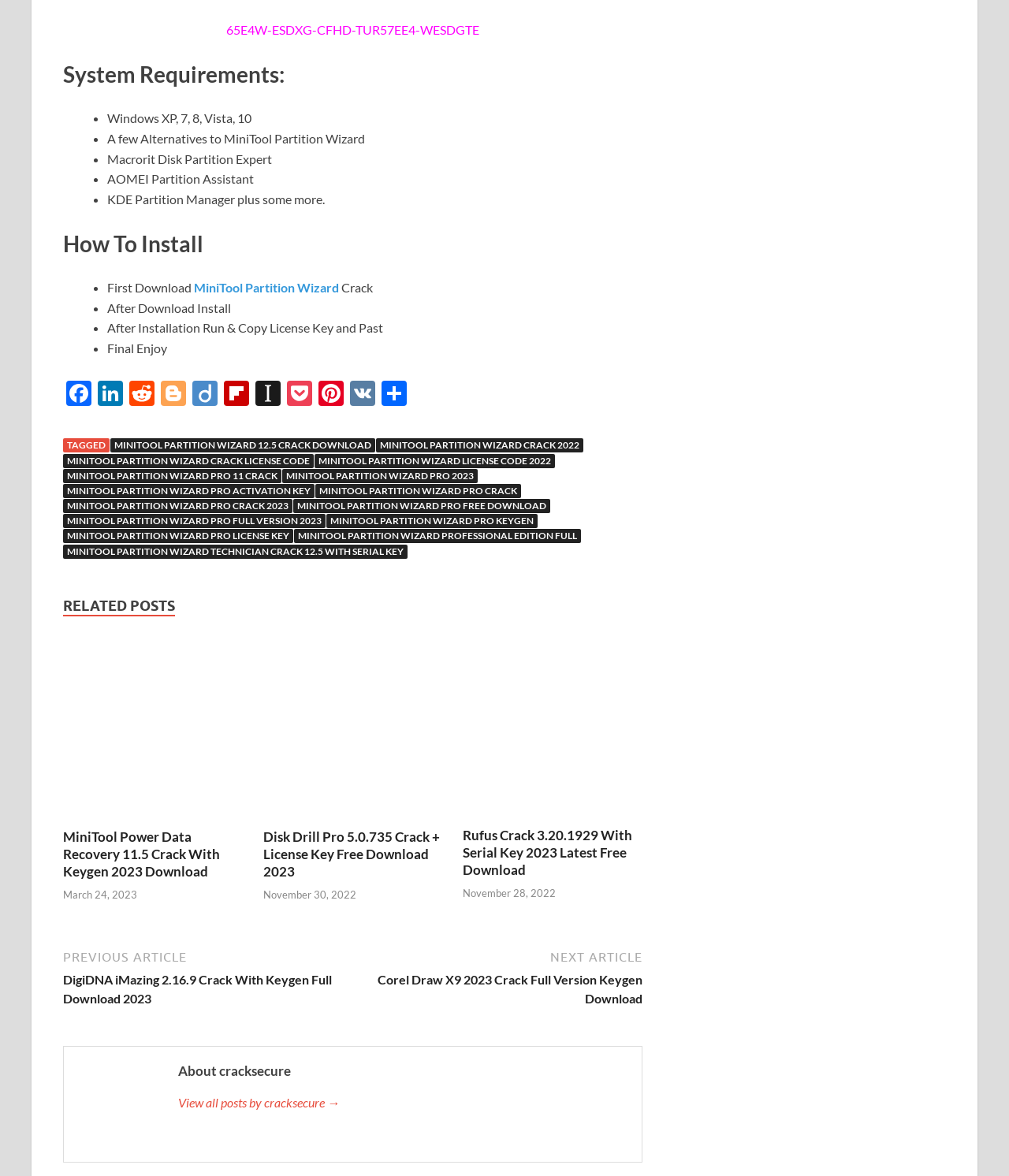Answer the question using only a single word or phrase: 
What is the system requirement for MiniTool Partition Wizard?

Windows XP, 7, 8, Vista, 10